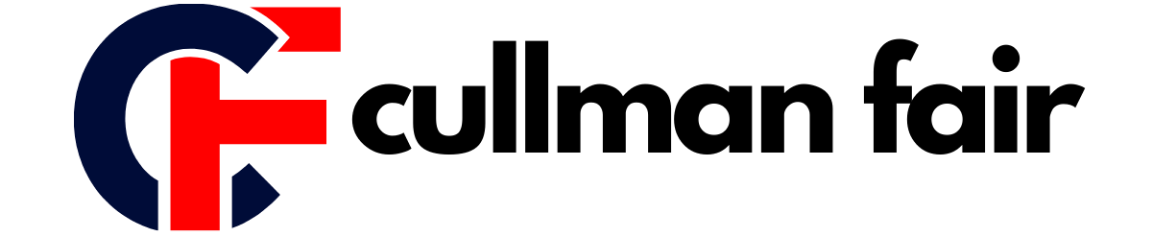Where is the logo positioned on the webpage?
Based on the visual information, provide a detailed and comprehensive answer.

According to the description, the logo is prominently displayed at the top of the webpage, serving as an eye-catching element to draw visitors' attention to the activities and offerings of the Cullman Fair.